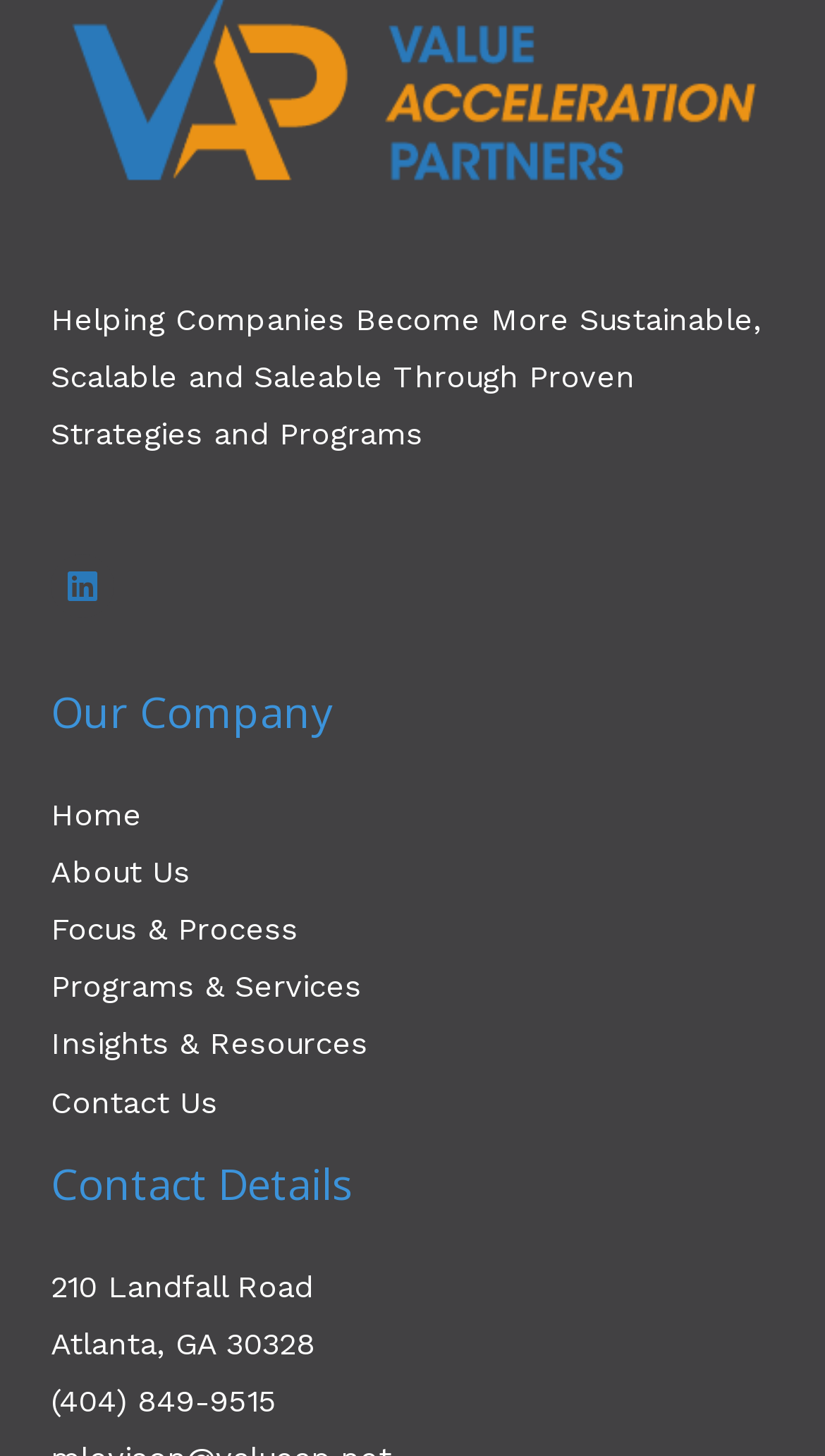What social media platform is linked?
Please answer the question with a detailed response using the information from the screenshot.

I found a link element with the text 'Linkedin' and an image element next to it, indicating that the company's Linkedin profile is linked.